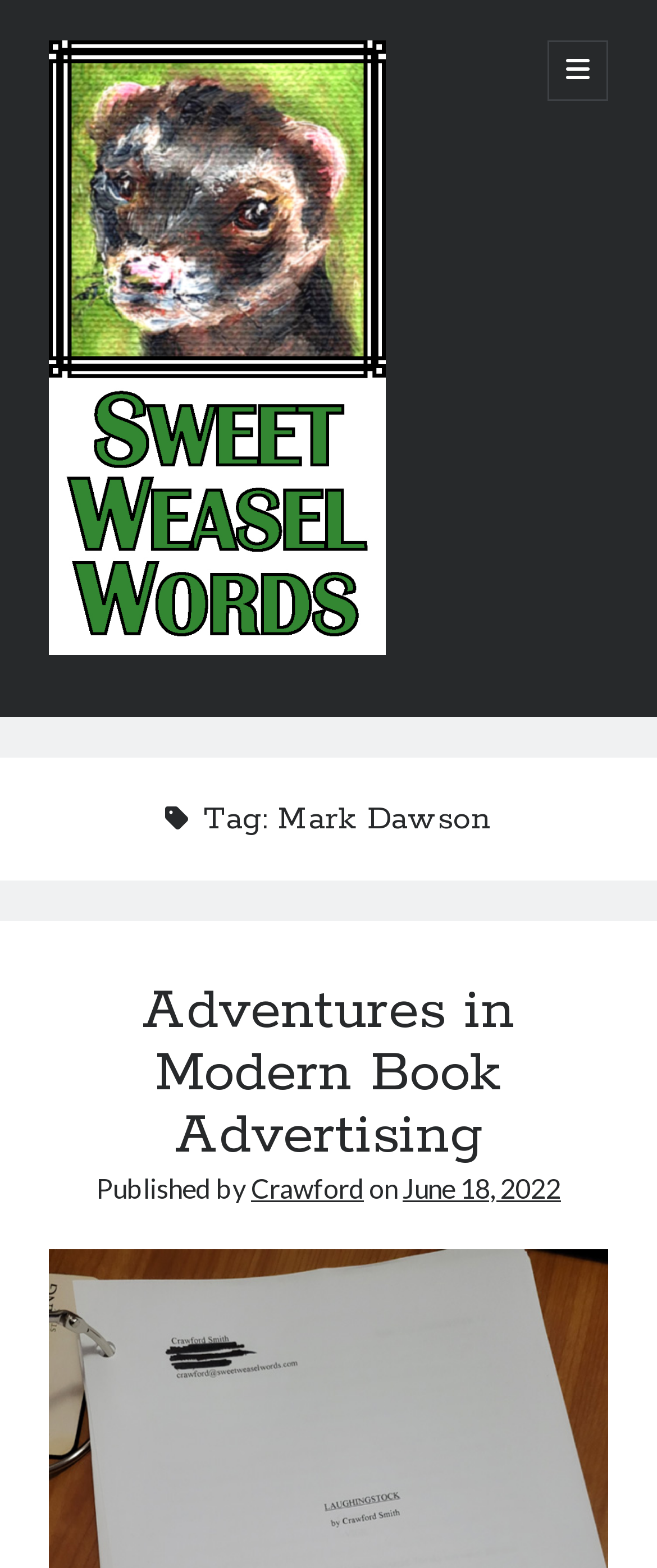Give the bounding box coordinates for the element described by: "Crawford".

[0.382, 0.747, 0.554, 0.767]